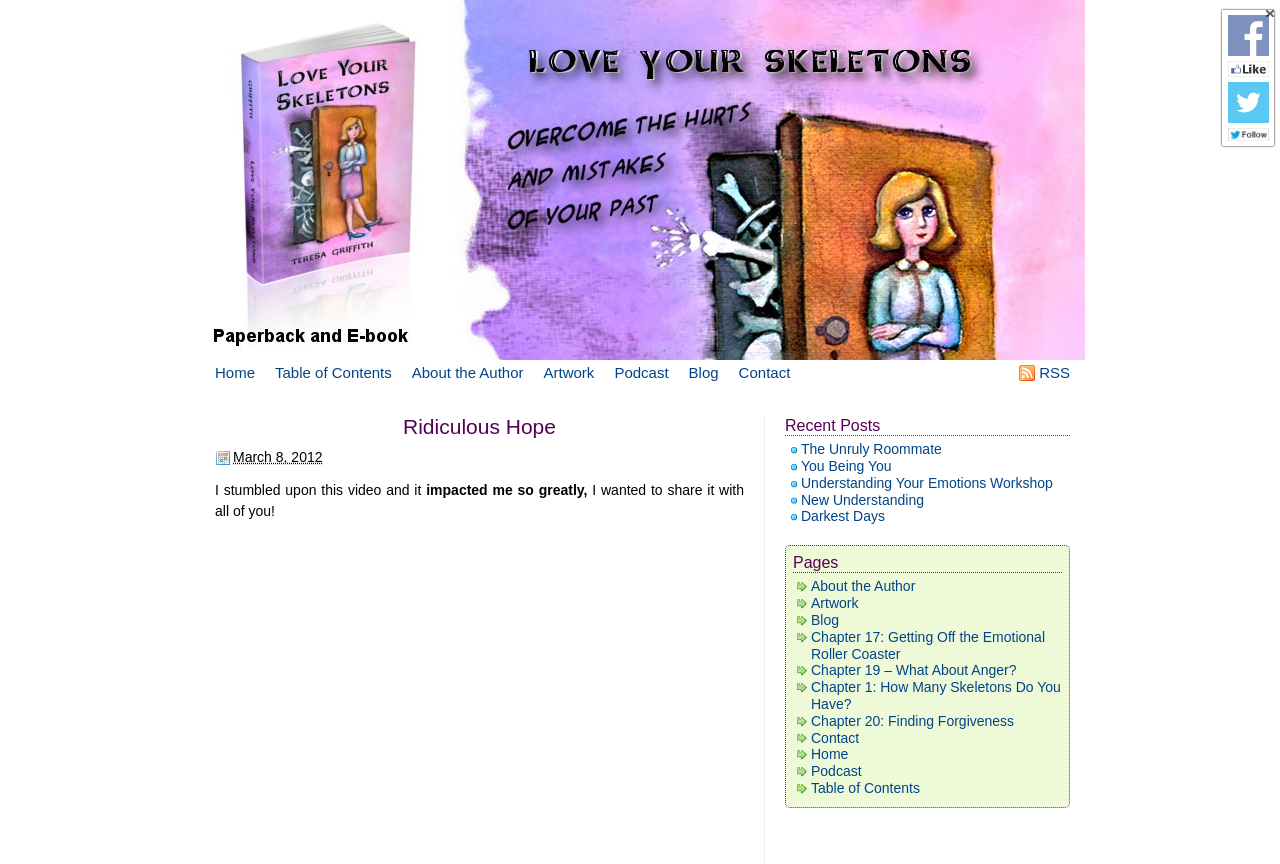Please identify the bounding box coordinates of the clickable area that will fulfill the following instruction: "Read the 'Ridiculous Hope' article". The coordinates should be in the format of four float numbers between 0 and 1, i.e., [left, top, right, bottom].

[0.168, 0.481, 0.581, 0.506]